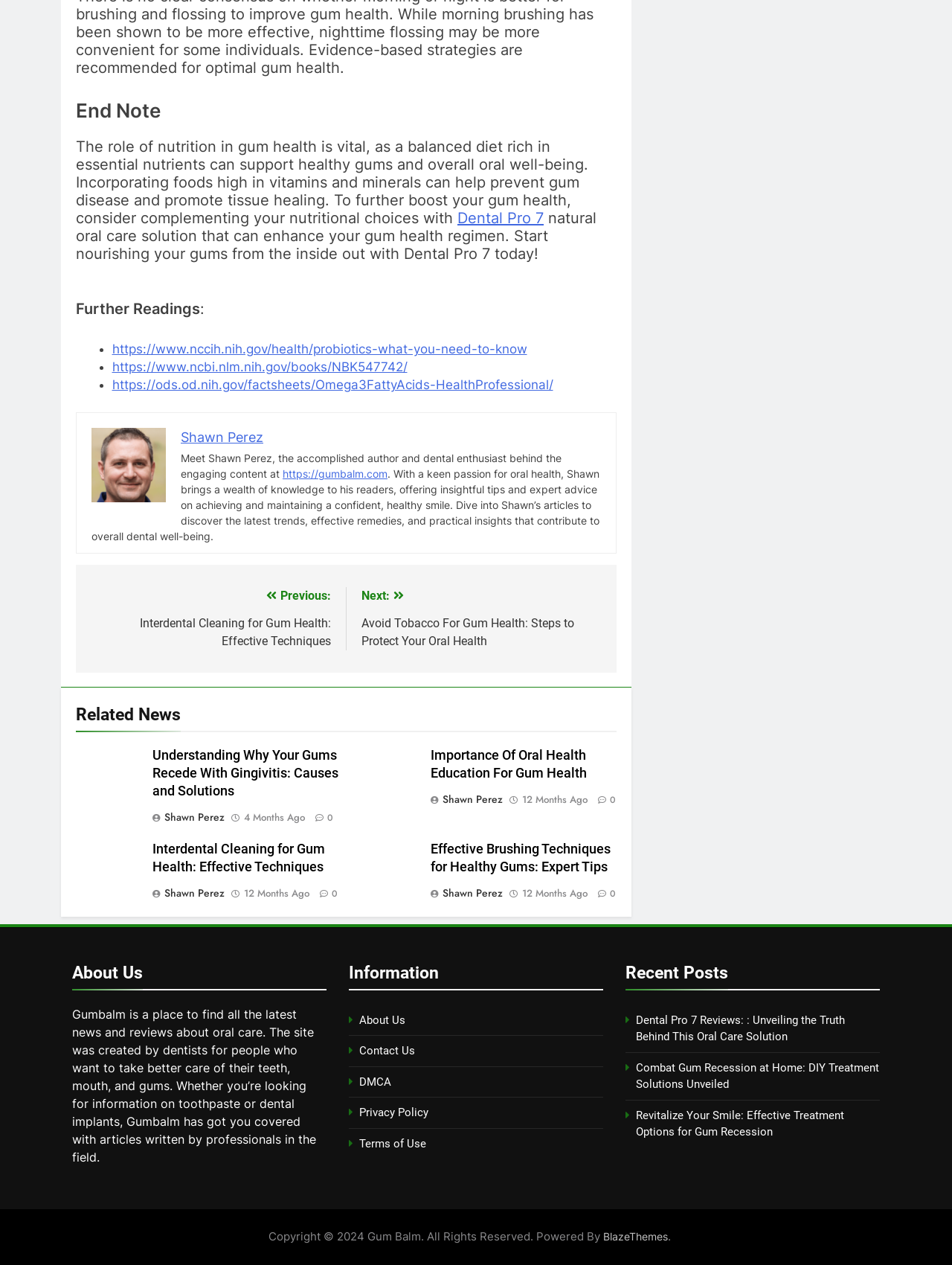Show me the bounding box coordinates of the clickable region to achieve the task as per the instruction: "Check the 'Recent Posts' section".

[0.657, 0.759, 0.924, 0.783]